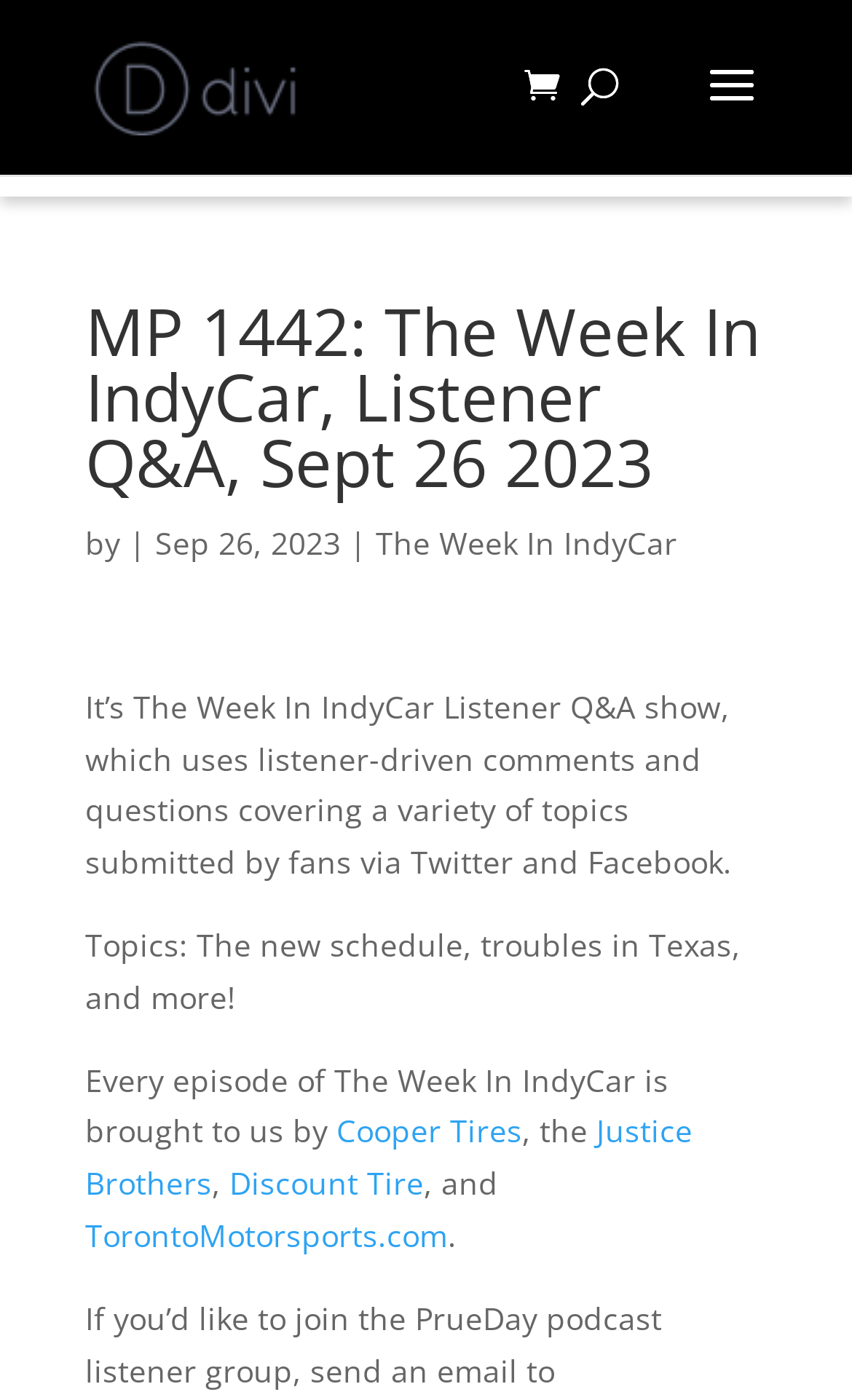Give a concise answer of one word or phrase to the question: 
How can listeners join the PrueDay podcast listener group?

Send an email